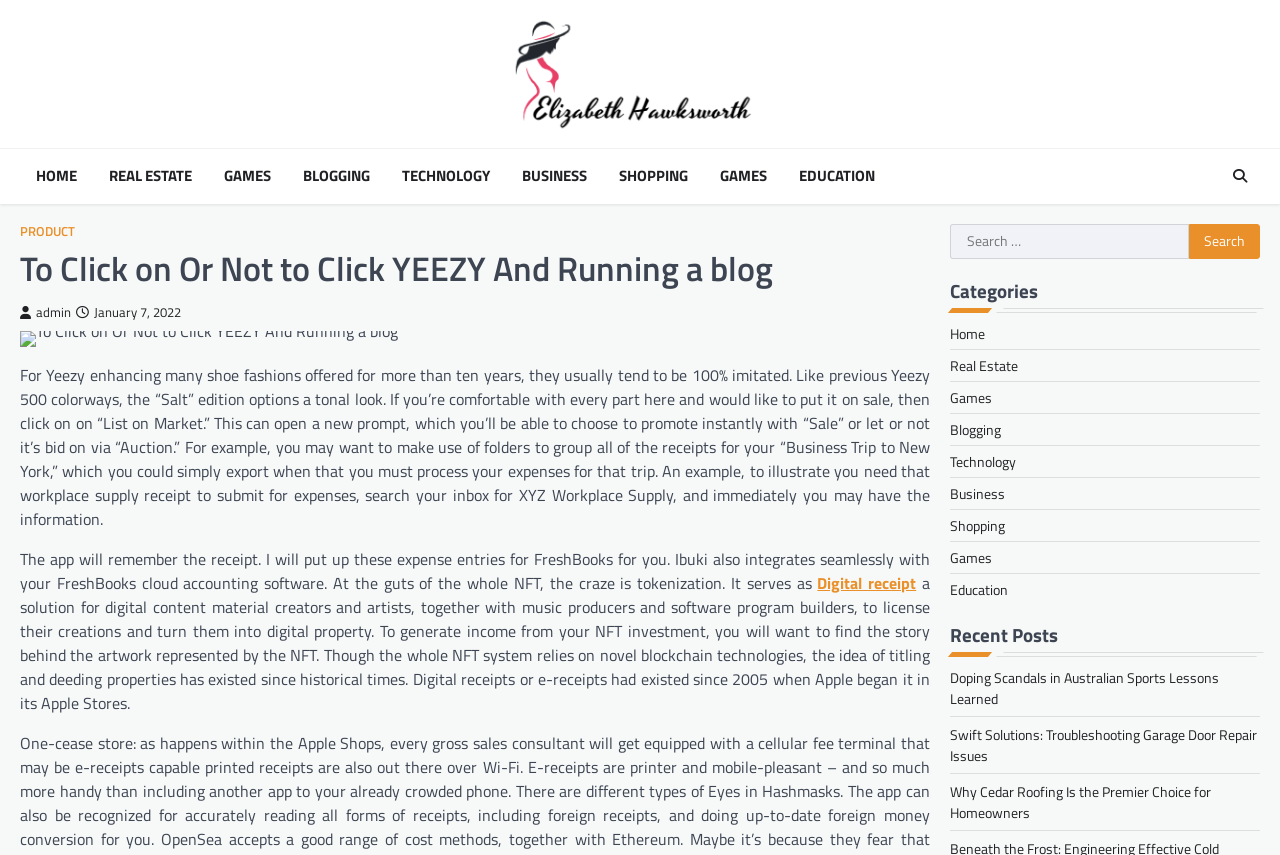Generate the text of the webpage's primary heading.

To Click on Or Not to Click YEEZY And Running a blog